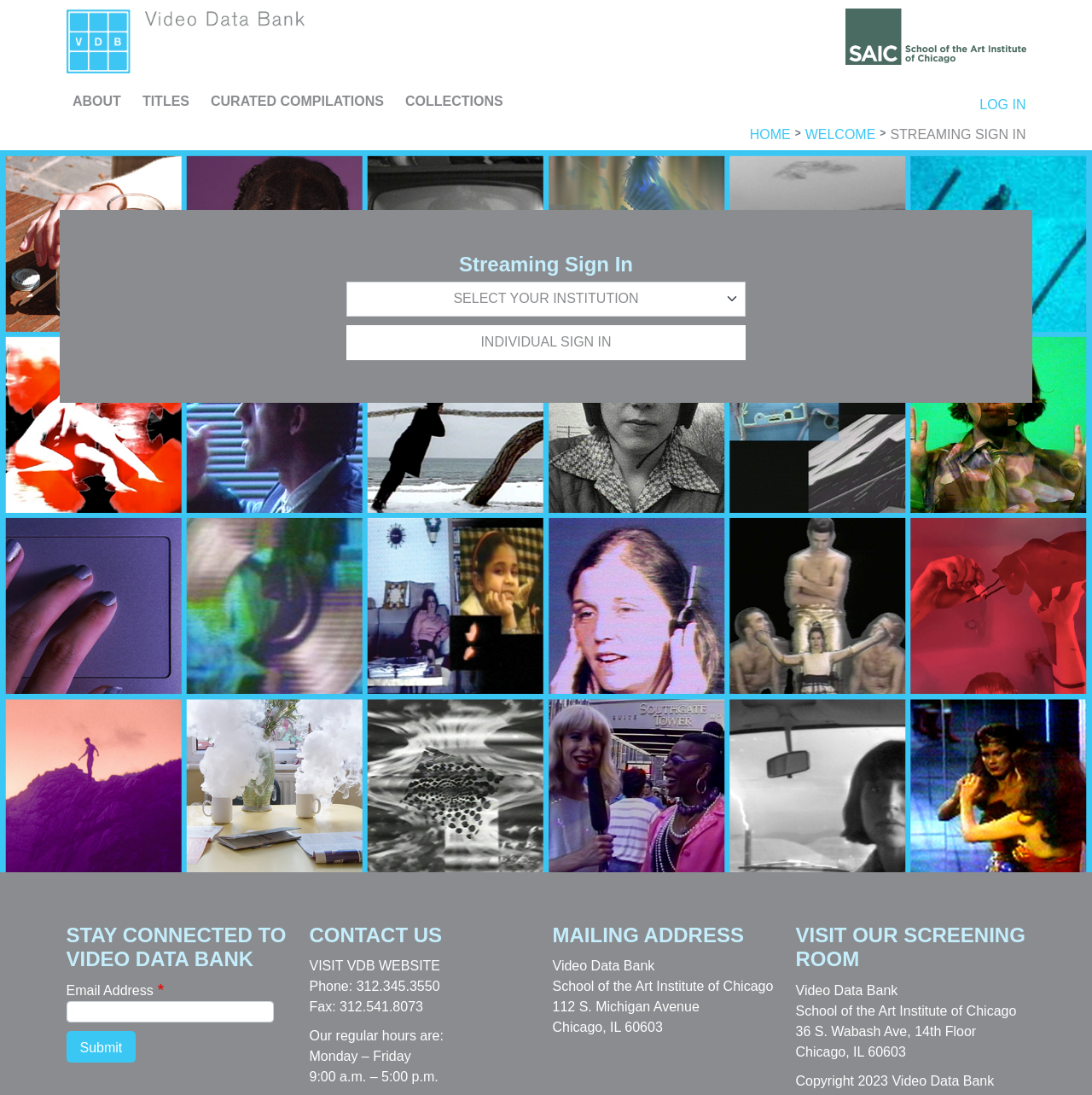Provide the bounding box coordinates of the HTML element described as: "Visit our Screening Room". The bounding box coordinates should be four float numbers between 0 and 1, i.e., [left, top, right, bottom].

[0.729, 0.843, 0.939, 0.887]